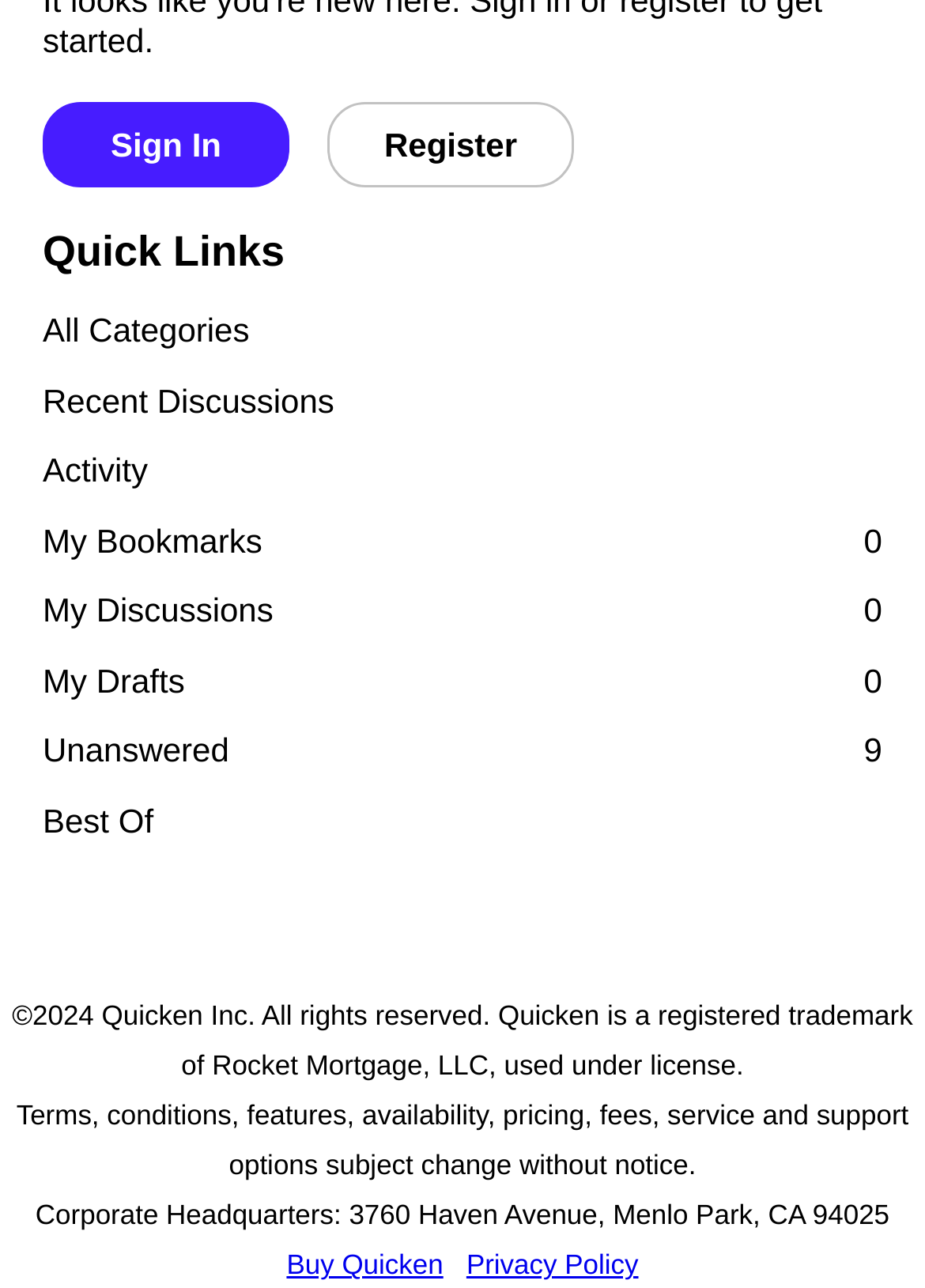Please respond to the question with a concise word or phrase:
What is the address of the Corporate Headquarters?

3760 Haven Avenue, Menlo Park, CA 94025